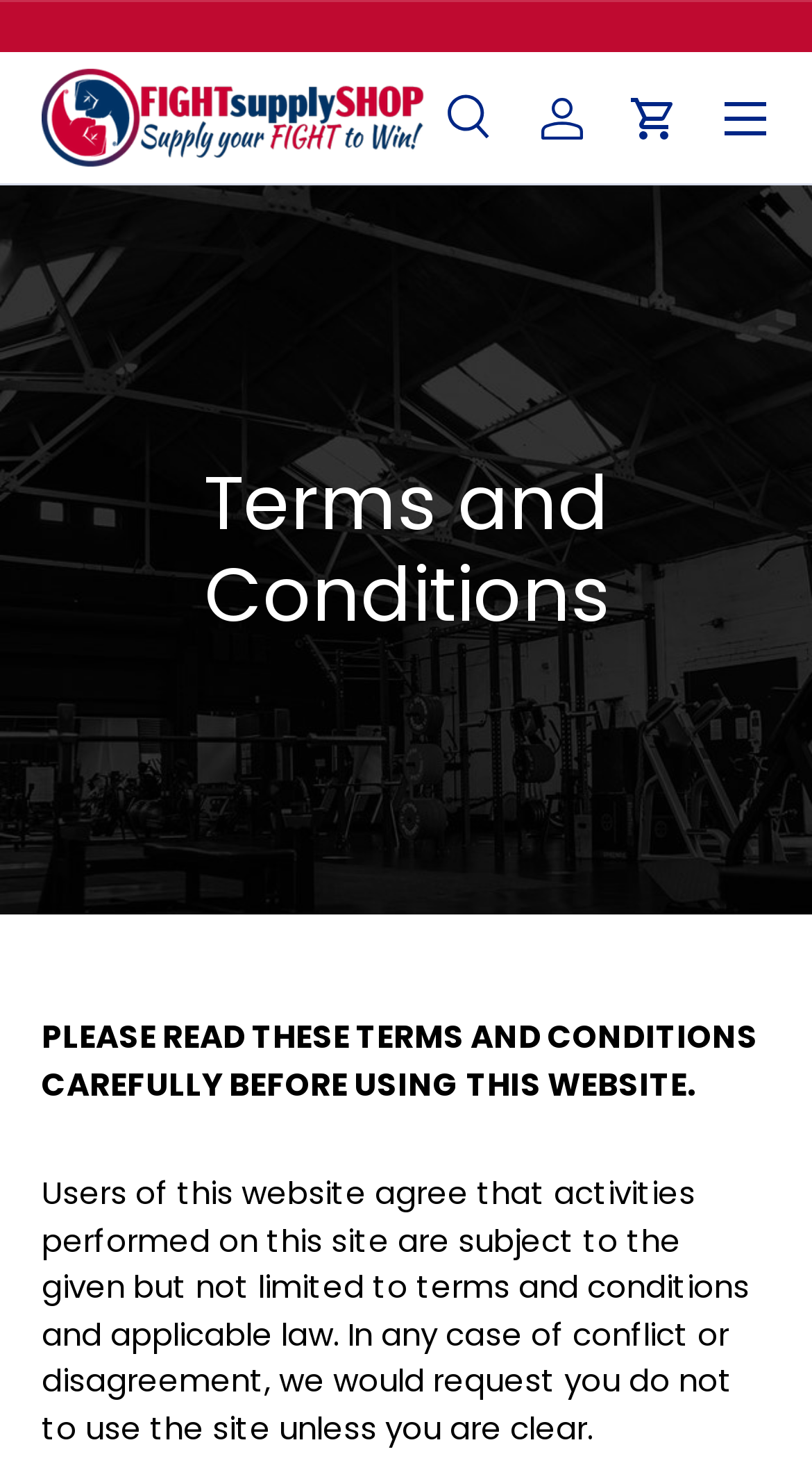Identify the main heading of the webpage and provide its text content.

Terms and Conditions